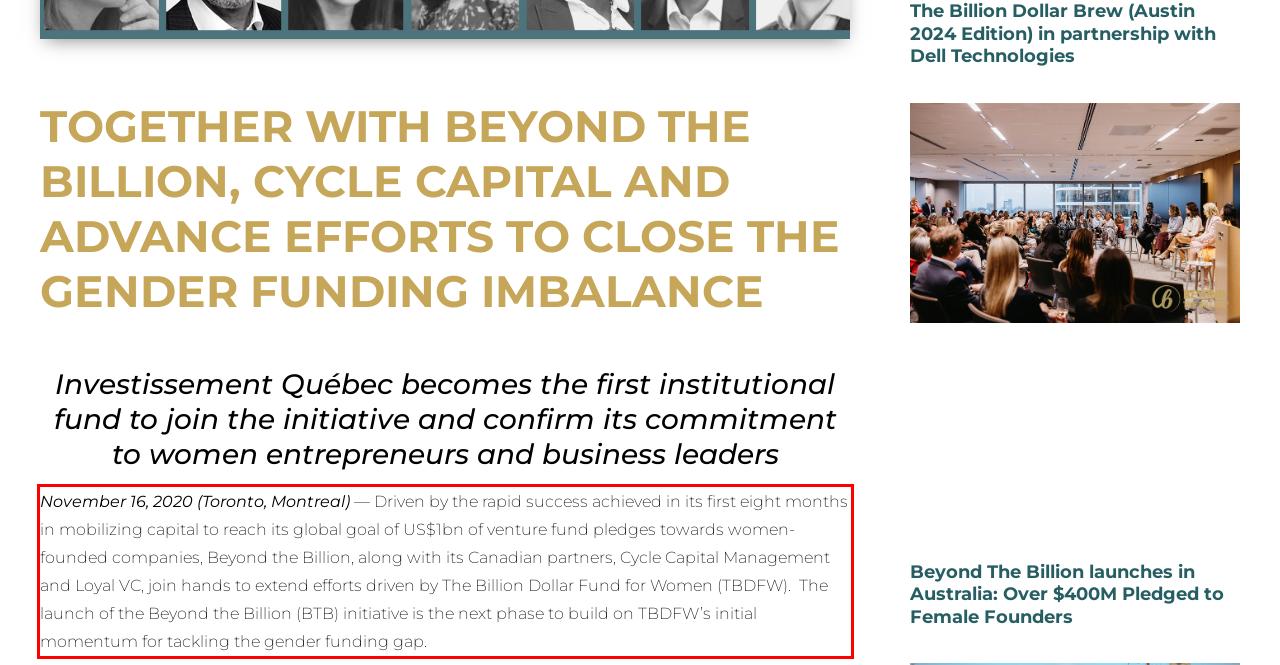Please extract the text content within the red bounding box on the webpage screenshot using OCR.

November 16, 2020 (Toronto, Montreal) — Driven by the rapid success achieved in its first eight months in mobilizing capital to reach its global goal of US$1bn of venture fund pledges towards women-founded companies, Beyond the Billion, along with its Canadian partners, Cycle Capital Management and Loyal VC, join hands to extend efforts driven by The Billion Dollar Fund for Women (TBDFW). The launch of the Beyond the Billion (BTB) initiative is the next phase to build on TBDFW’s initial momentum for tackling the gender funding gap.